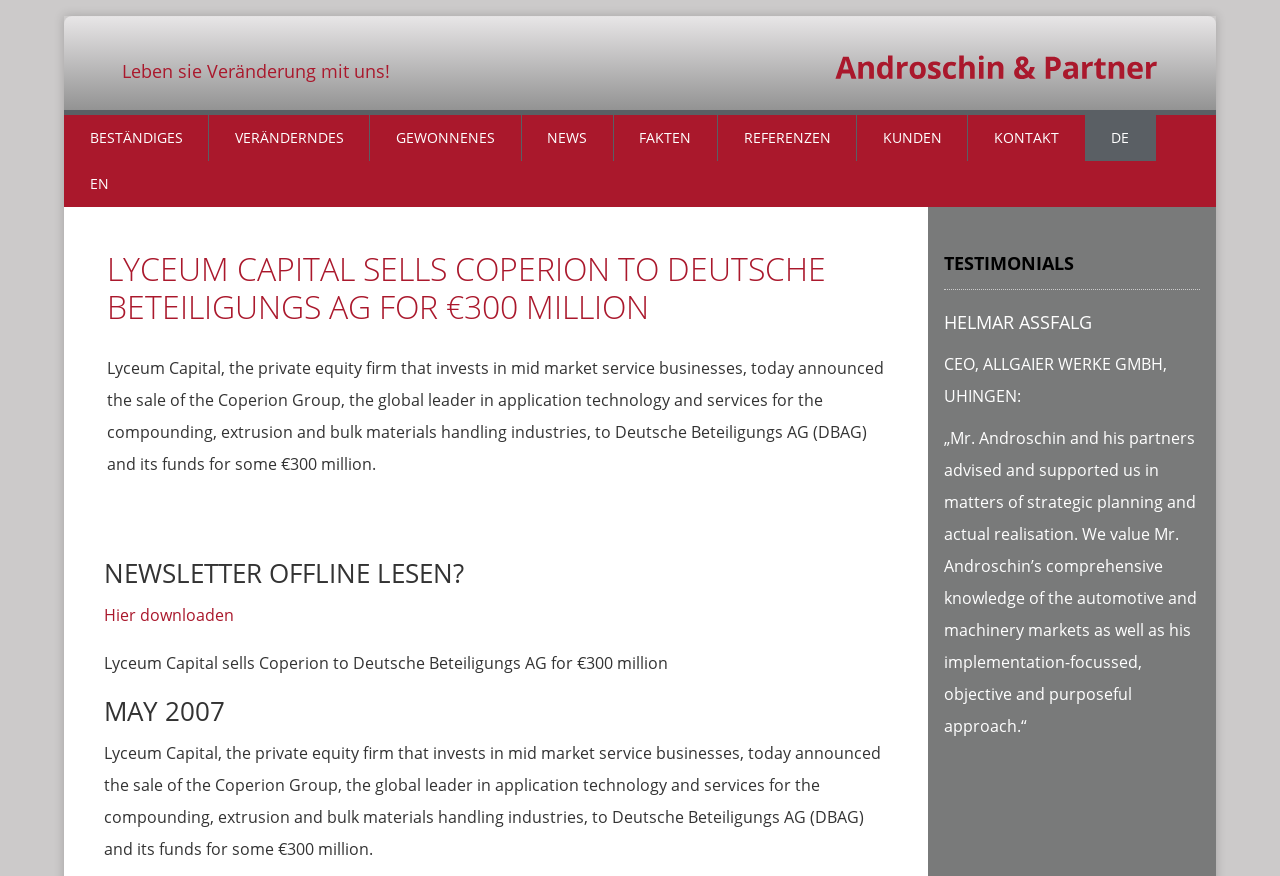What is the topic of the news announced by Lyceum Capital?
Answer the question in a detailed and comprehensive manner.

I found the answer by looking at the heading element that says 'LYCEUM CAPITAL SELLS COPERION TO DEUTSCHE BETEILIGUNGS AG FOR €300 MILLION' which indicates that the news announced by Lyceum Capital is about the sale of Coperion Group.